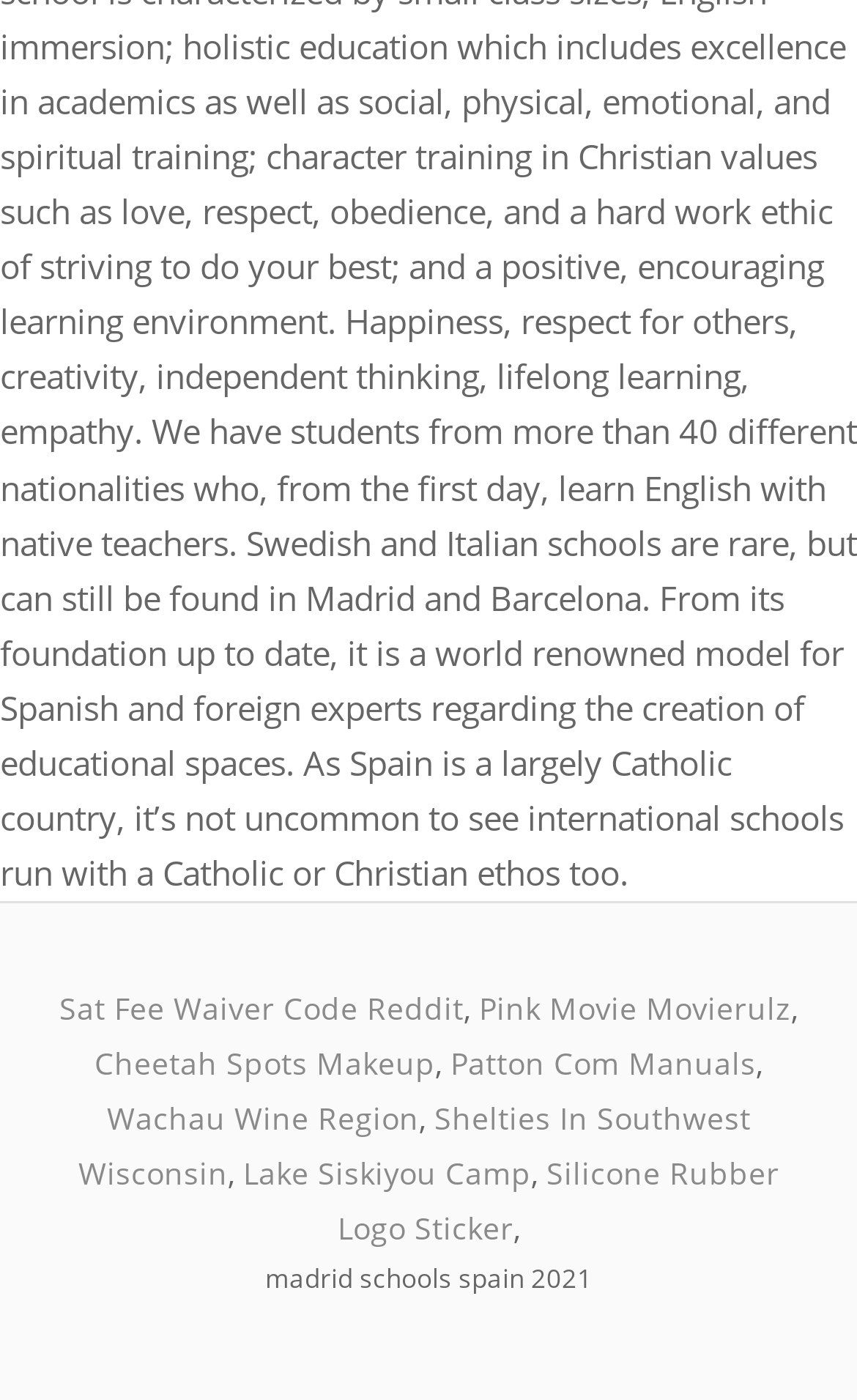How many links are there on the webpage?
Refer to the image and respond with a one-word or short-phrase answer.

9